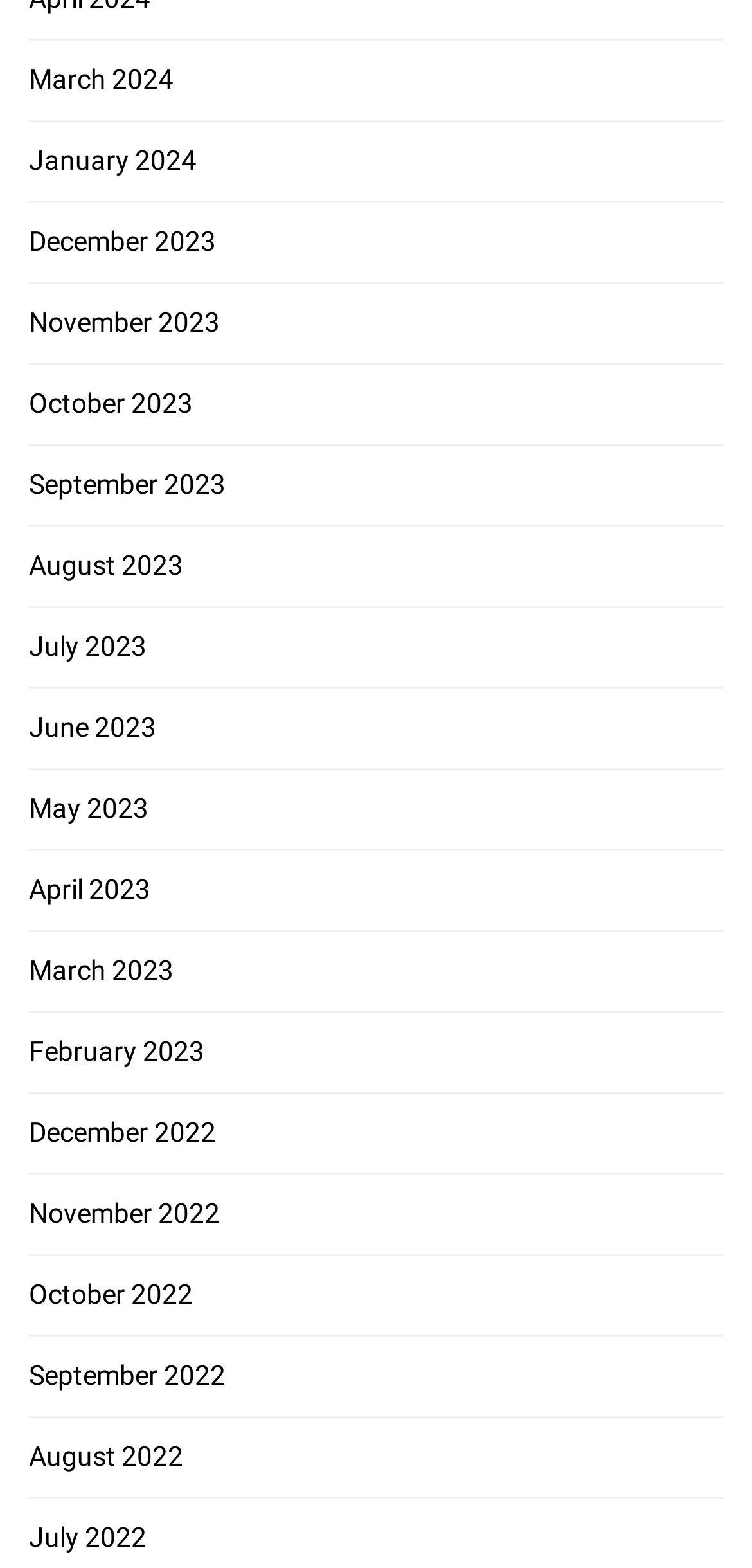Locate the bounding box coordinates of the clickable region to complete the following instruction: "go to January 2024."

[0.038, 0.092, 0.262, 0.112]